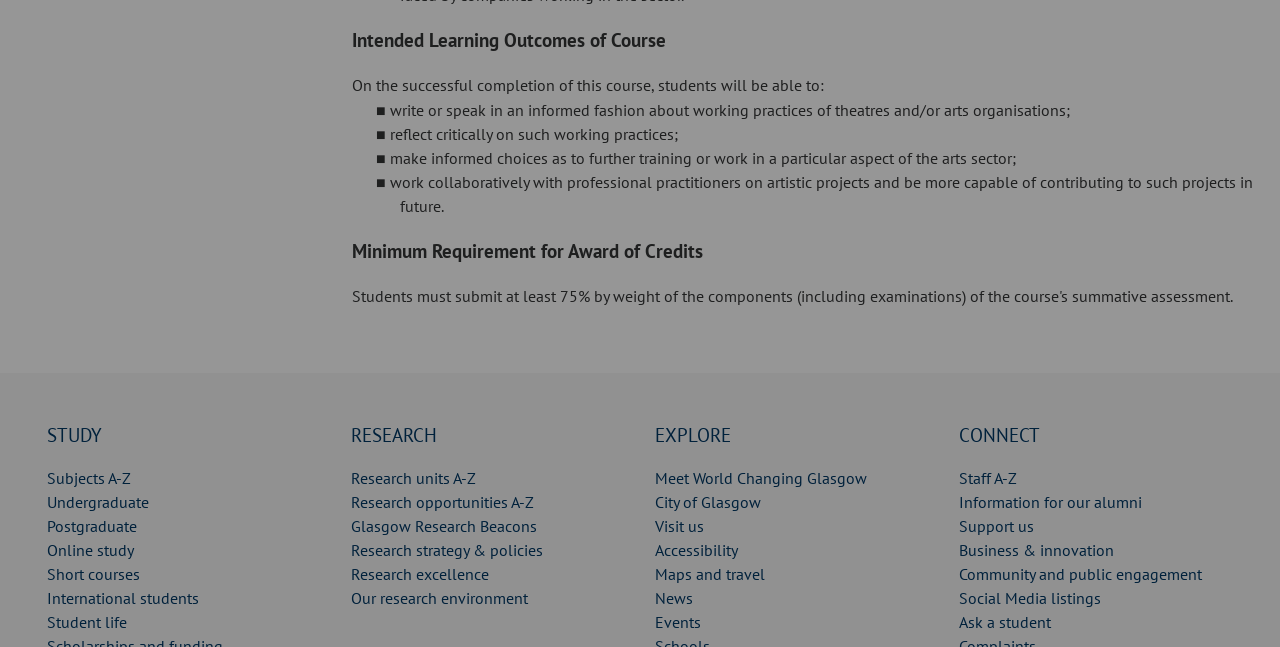Kindly determine the bounding box coordinates for the clickable area to achieve the given instruction: "Check Information for our alumni".

[0.749, 0.76, 0.892, 0.791]